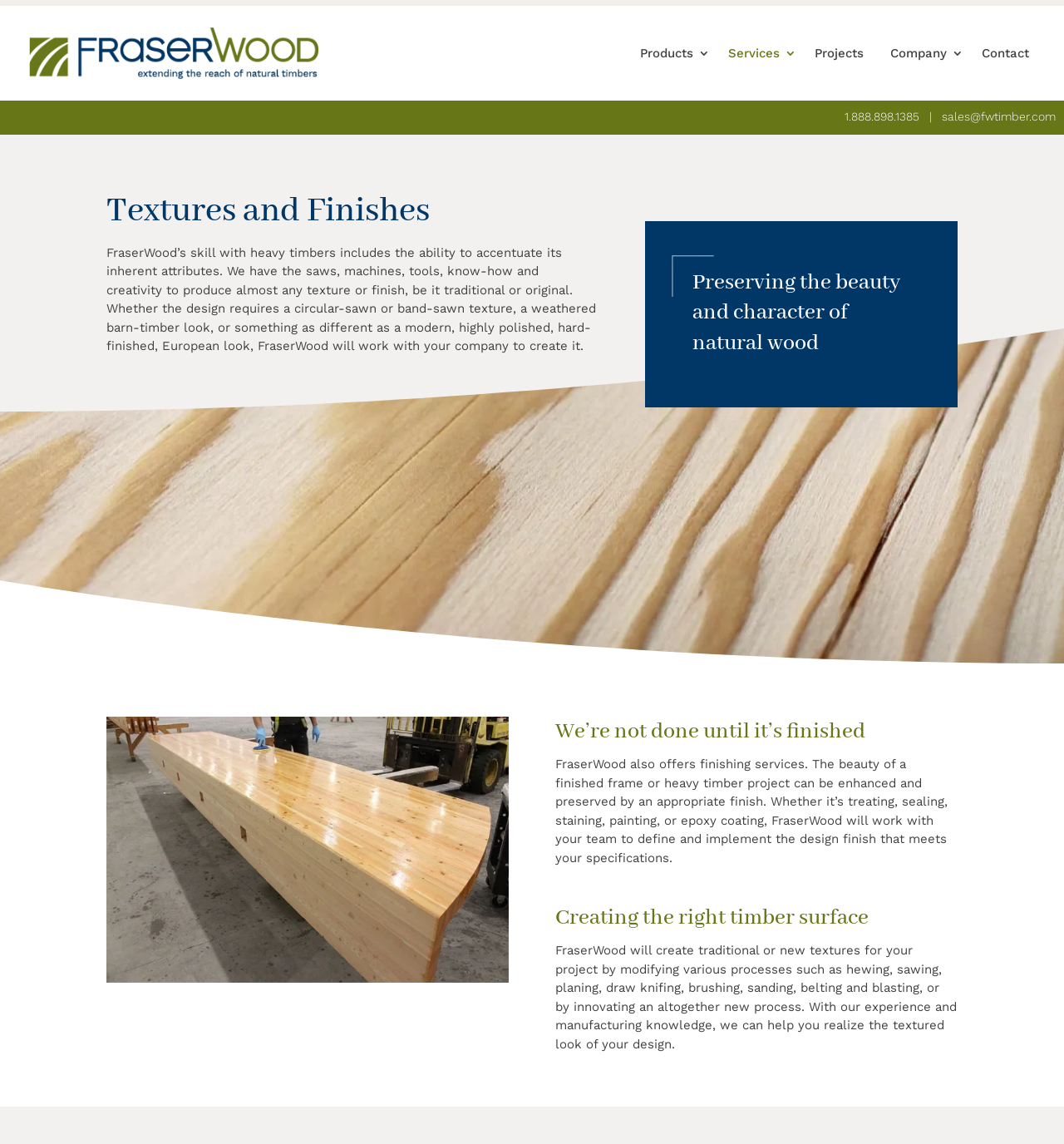Based on the element description: "Contact", identify the UI element and provide its bounding box coordinates. Use four float numbers between 0 and 1, [left, top, right, bottom].

[0.923, 0.041, 0.975, 0.088]